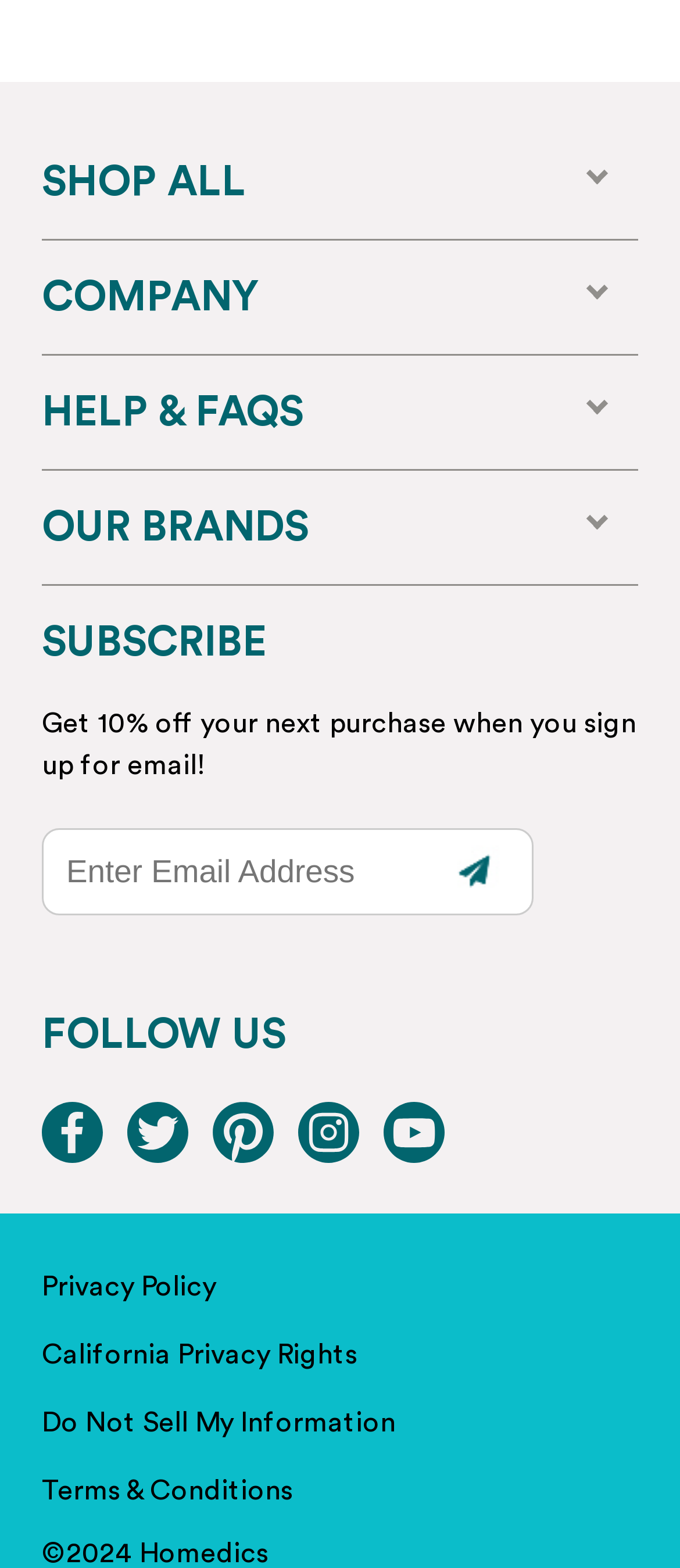Extract the bounding box coordinates for the described element: "Shop All". The coordinates should be represented as four float numbers between 0 and 1: [left, top, right, bottom].

[0.062, 0.103, 0.362, 0.13]